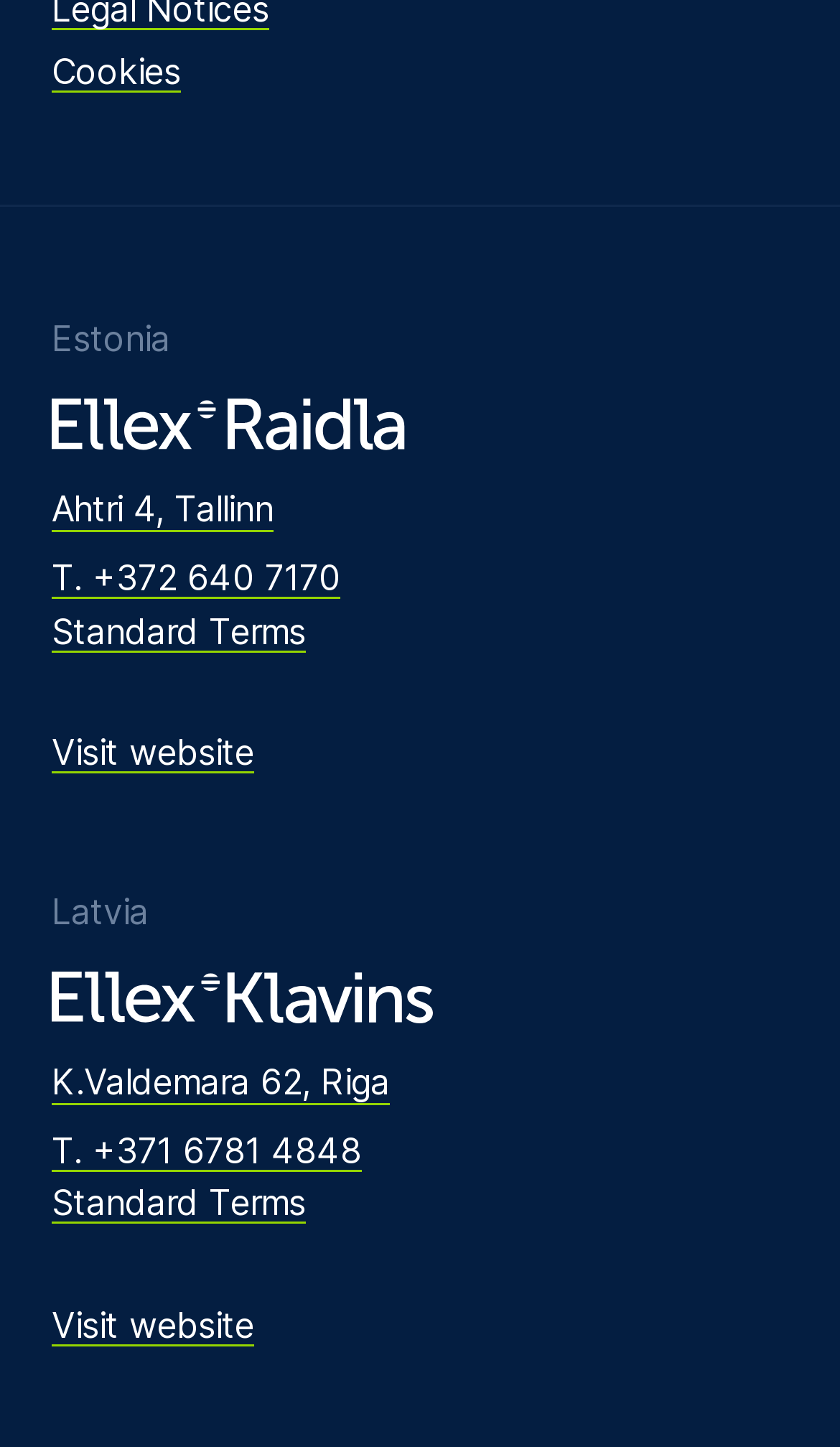Utilize the details in the image to give a detailed response to the question: What is the address in Estonia?

I looked for the address information related to Estonia and found the link 'Ahtri 4, Tallinn' which is the address in Estonia.